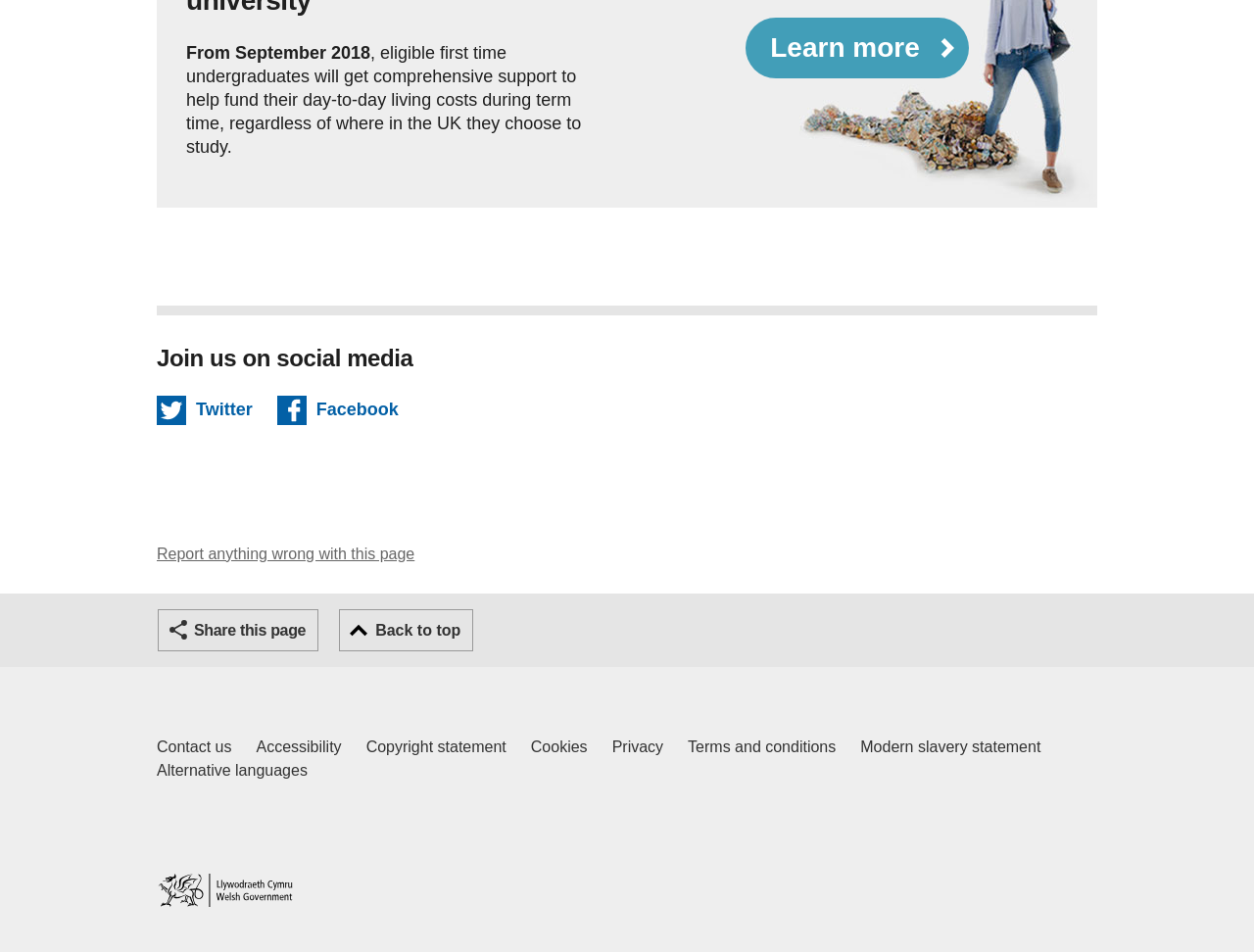Please identify the coordinates of the bounding box for the clickable region that will accomplish this instruction: "Share this page".

[0.126, 0.64, 0.254, 0.684]